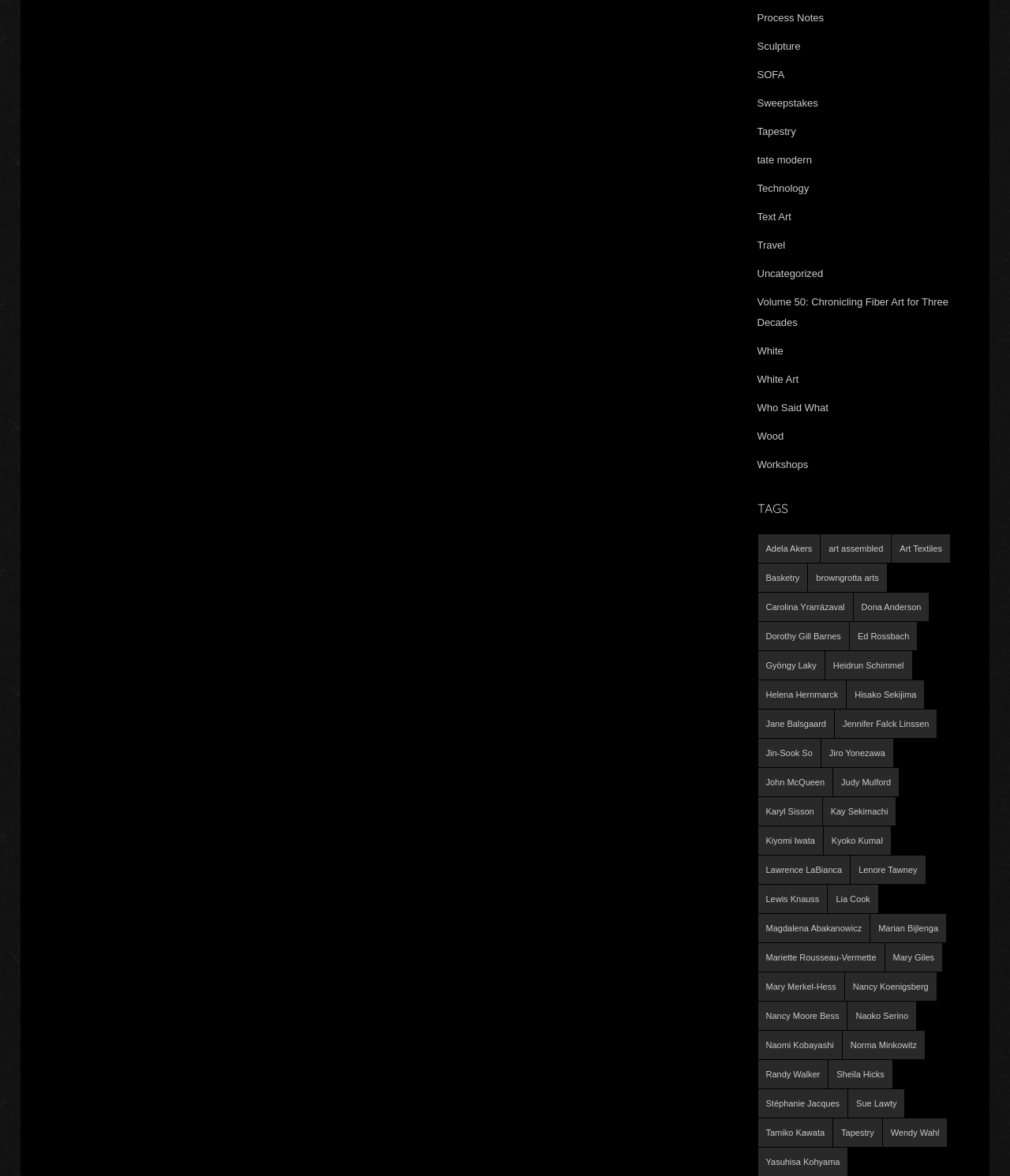Please determine the bounding box coordinates of the element to click on in order to accomplish the following task: "View 'Adela Akers' items". Ensure the coordinates are four float numbers ranging from 0 to 1, i.e., [left, top, right, bottom].

[0.75, 0.454, 0.812, 0.479]